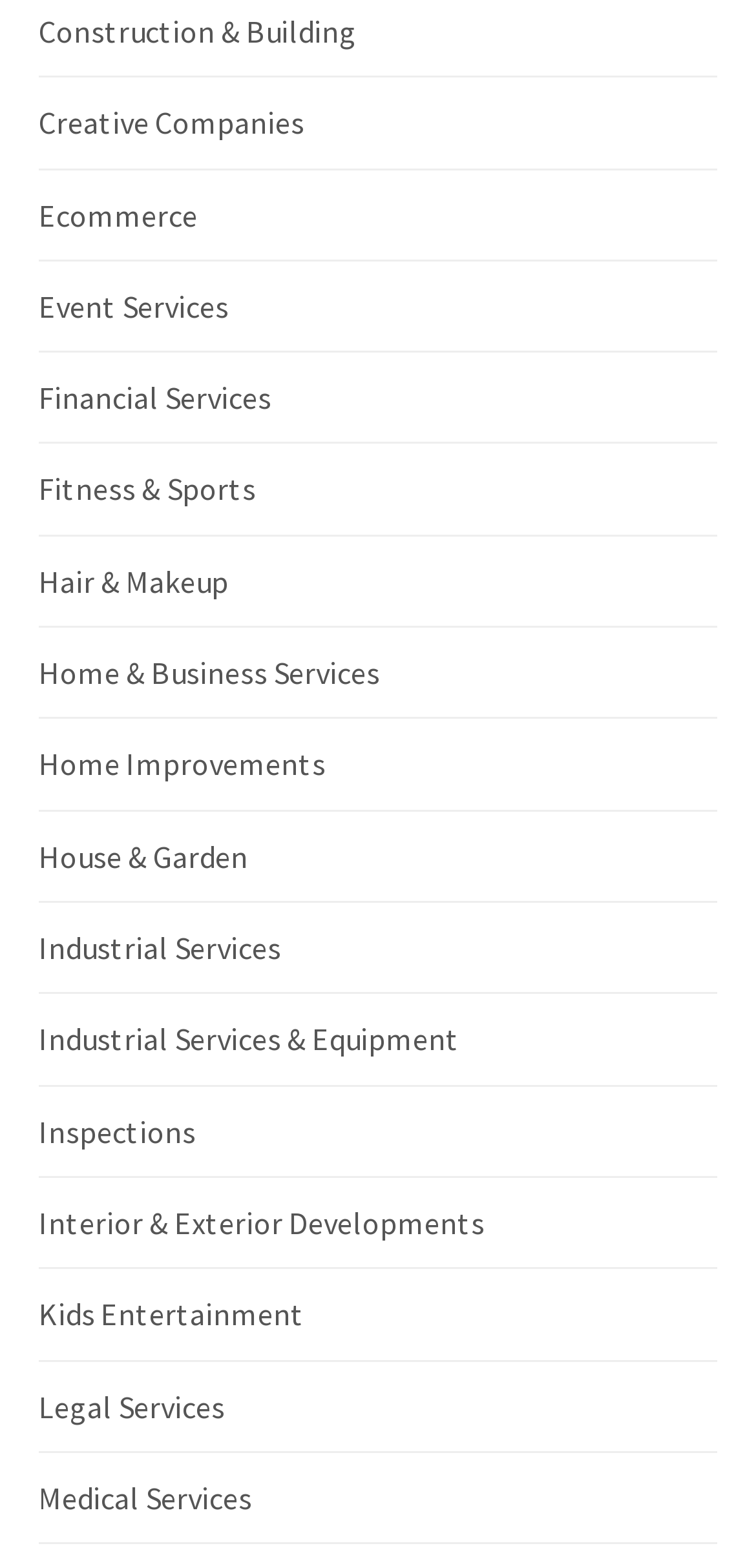Please give the bounding box coordinates of the area that should be clicked to fulfill the following instruction: "Browse other topics in Ask the community". The coordinates should be in the format of four float numbers from 0 to 1, i.e., [left, top, right, bottom].

None